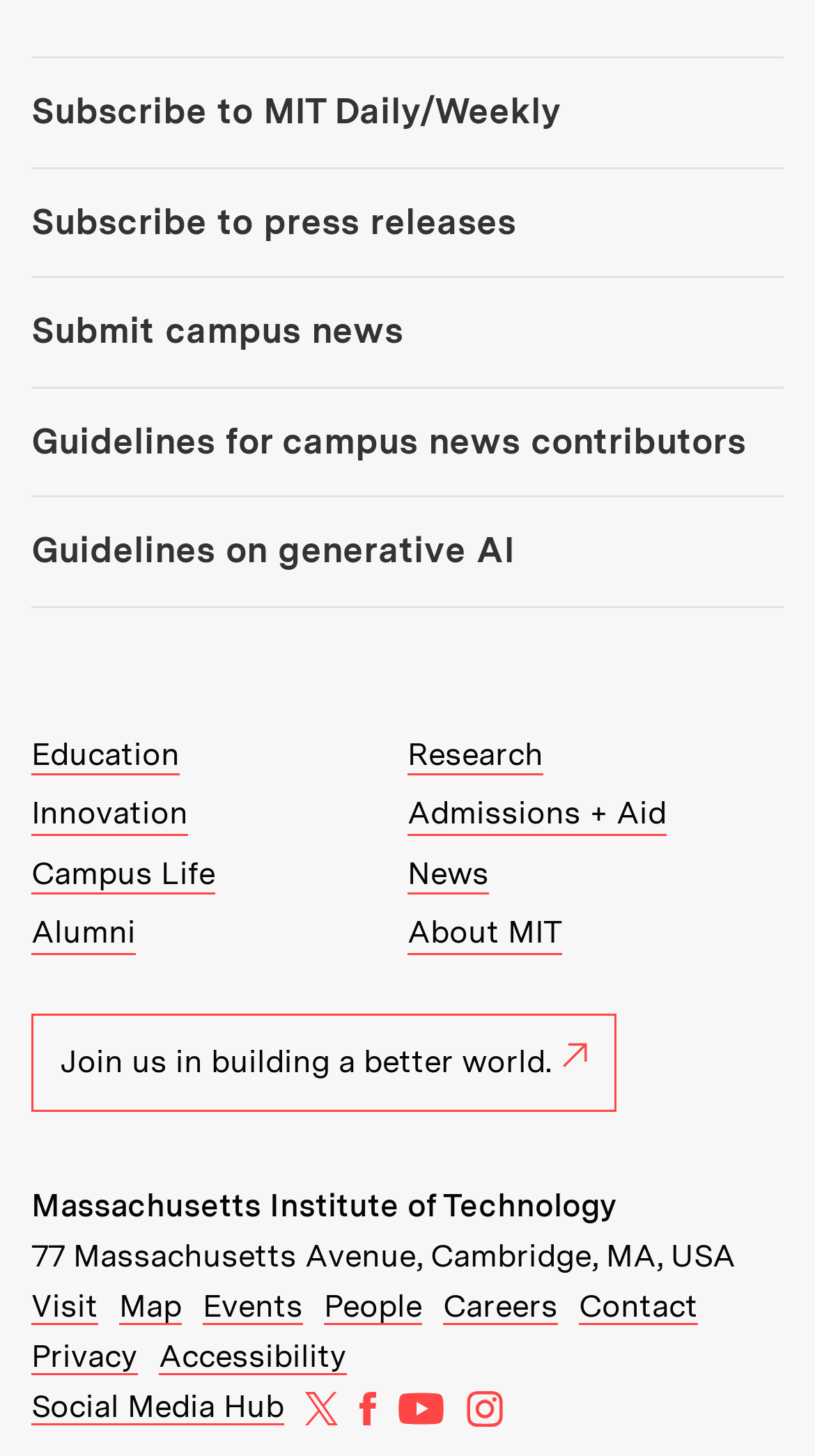Locate the bounding box coordinates of the area to click to fulfill this instruction: "Check the News". The bounding box should be presented as four float numbers between 0 and 1, in the order [left, top, right, bottom].

[0.5, 0.587, 0.6, 0.615]